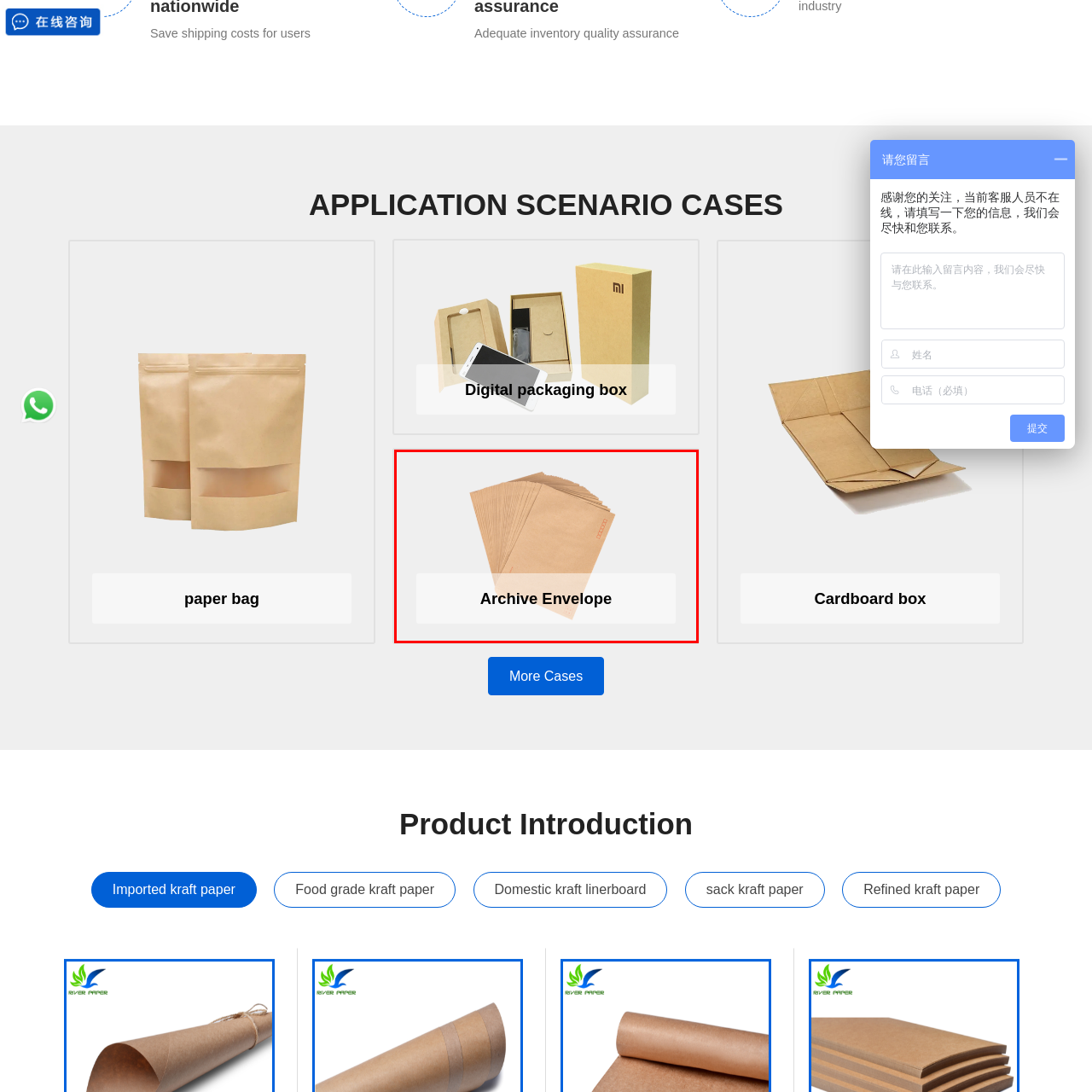Describe in detail the portion of the image that is enclosed within the red boundary.

This image showcases a stack of archive envelopes, neatly arranged. The envelopes are made of a light brown, kraft paper material, highlighting their utilitarian design. Each envelope features a simple, clean aesthetic, ideal for organizing important documents or correspondence. Below the image, the text "Archive Envelope" prominently labels the item, indicating its purpose for storing and protecting documents for archival use. This presentation suggests both practicality and a focus on quality, making it suitable for office settings or personal use.